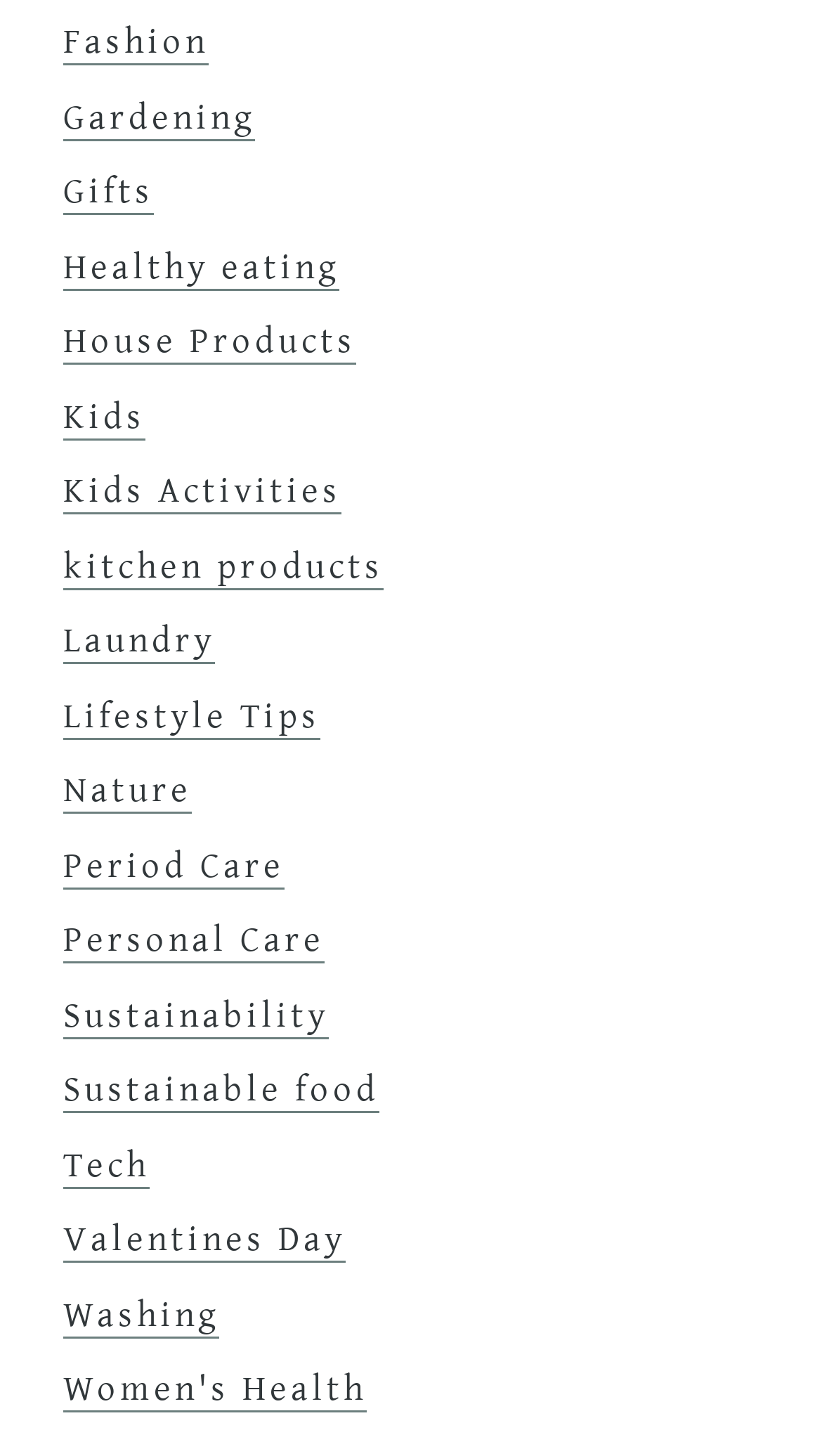How many categories are listed on the webpage?
Identify the answer in the screenshot and reply with a single word or phrase.

20